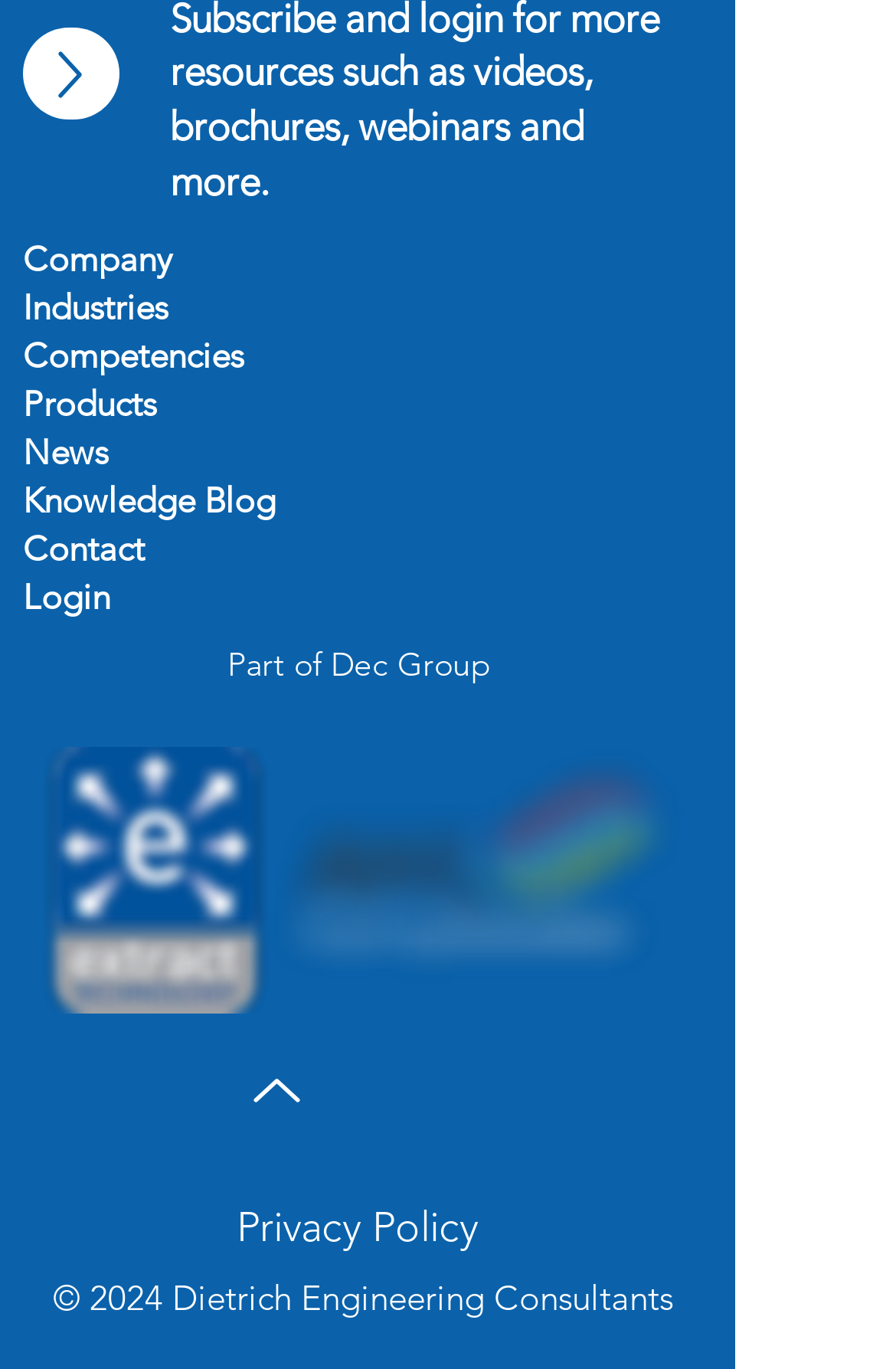Using floating point numbers between 0 and 1, provide the bounding box coordinates in the format (top-left x, top-left y, bottom-right x, bottom-right y). Locate the UI element described here: Login

[0.026, 0.419, 0.123, 0.451]